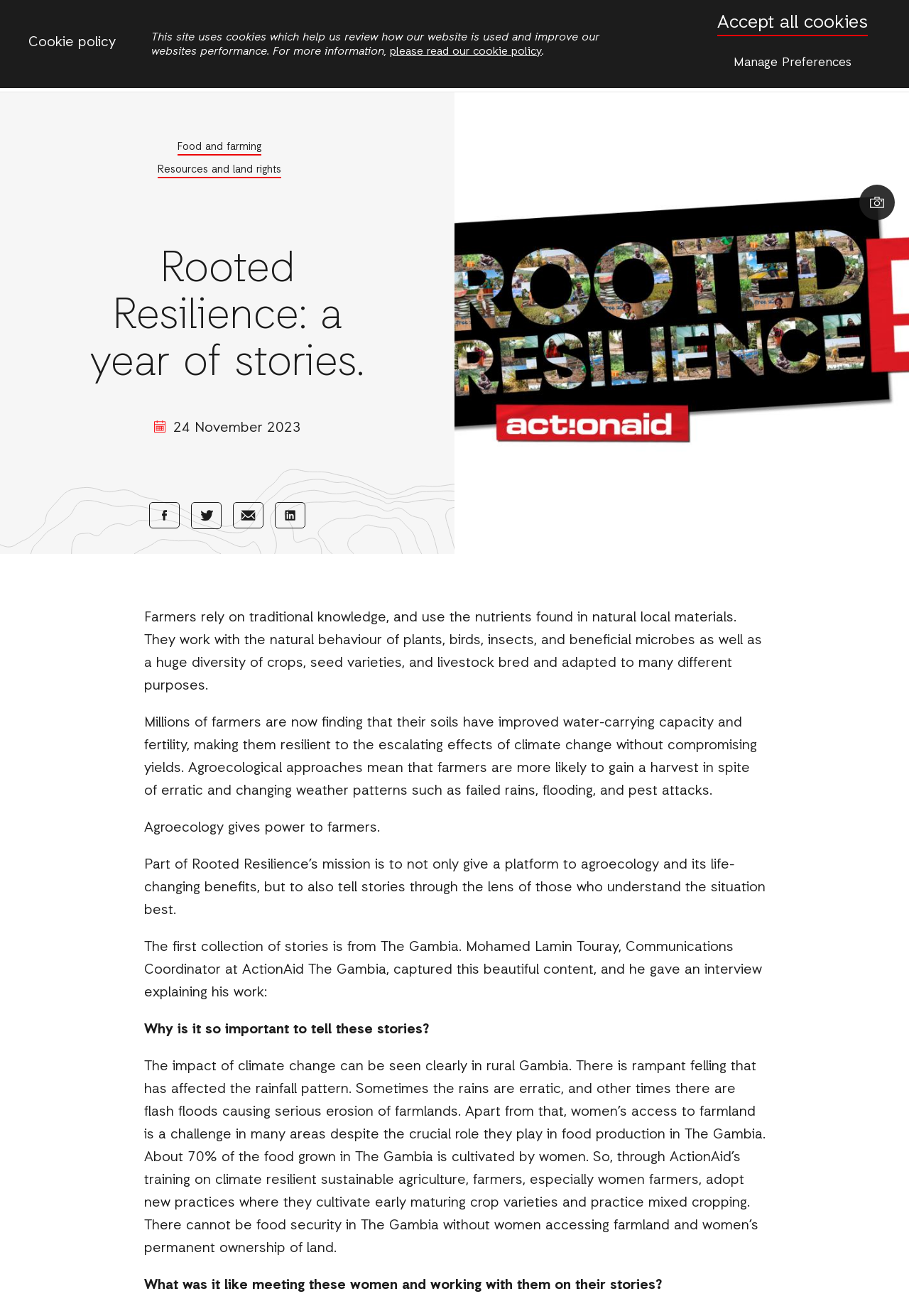Based on the image, provide a detailed and complete answer to the question: 
How many social media platforms are available for sharing?

I counted the number of social media links available below the article, which are 'Share with Facebook', 'Share with Twitter', 'Share with E-Mail', and 'Share with LinkedIn'.